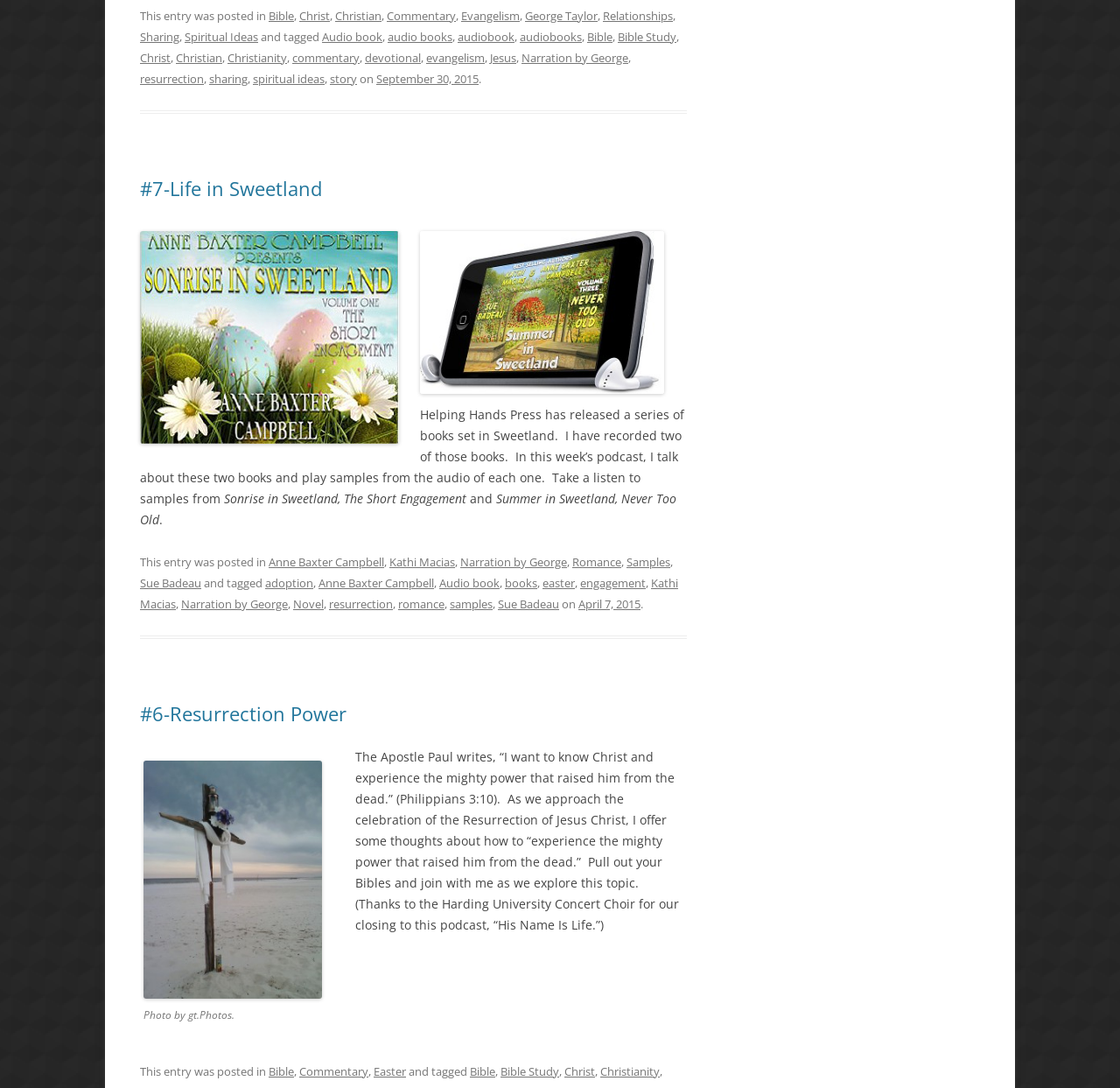Please find the bounding box coordinates for the clickable element needed to perform this instruction: "Click on the link 'Anne Baxter Campbell'".

[0.24, 0.509, 0.343, 0.524]